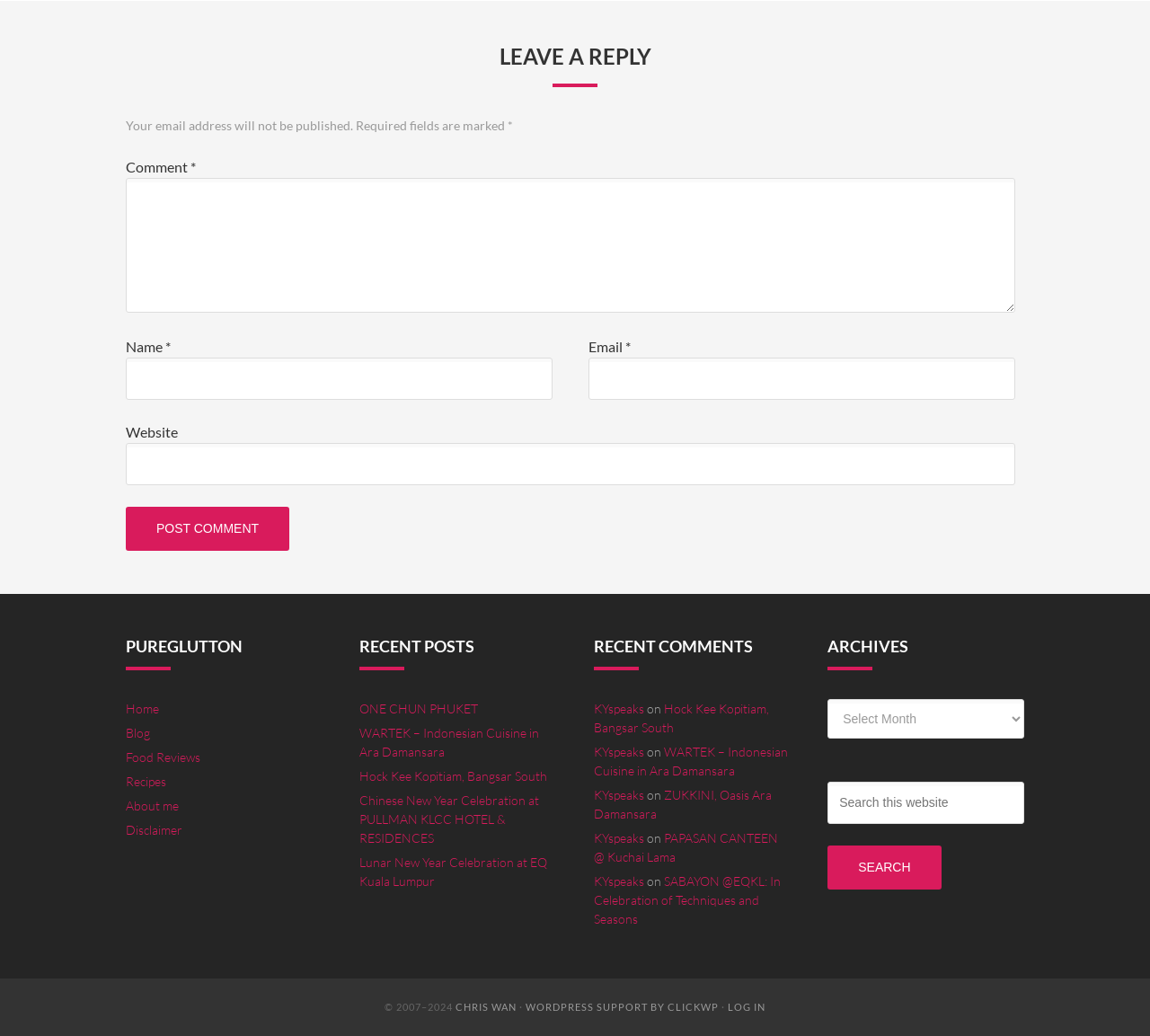What are the categories listed on the webpage?
Please answer the question as detailed as possible based on the image.

The categories are listed as links on the webpage, including 'Home', 'Blog', 'Food Reviews', 'Recipes', 'About me', and 'Disclaimer'. These categories are likely related to the webpage's content and can be accessed by clicking on the corresponding links.